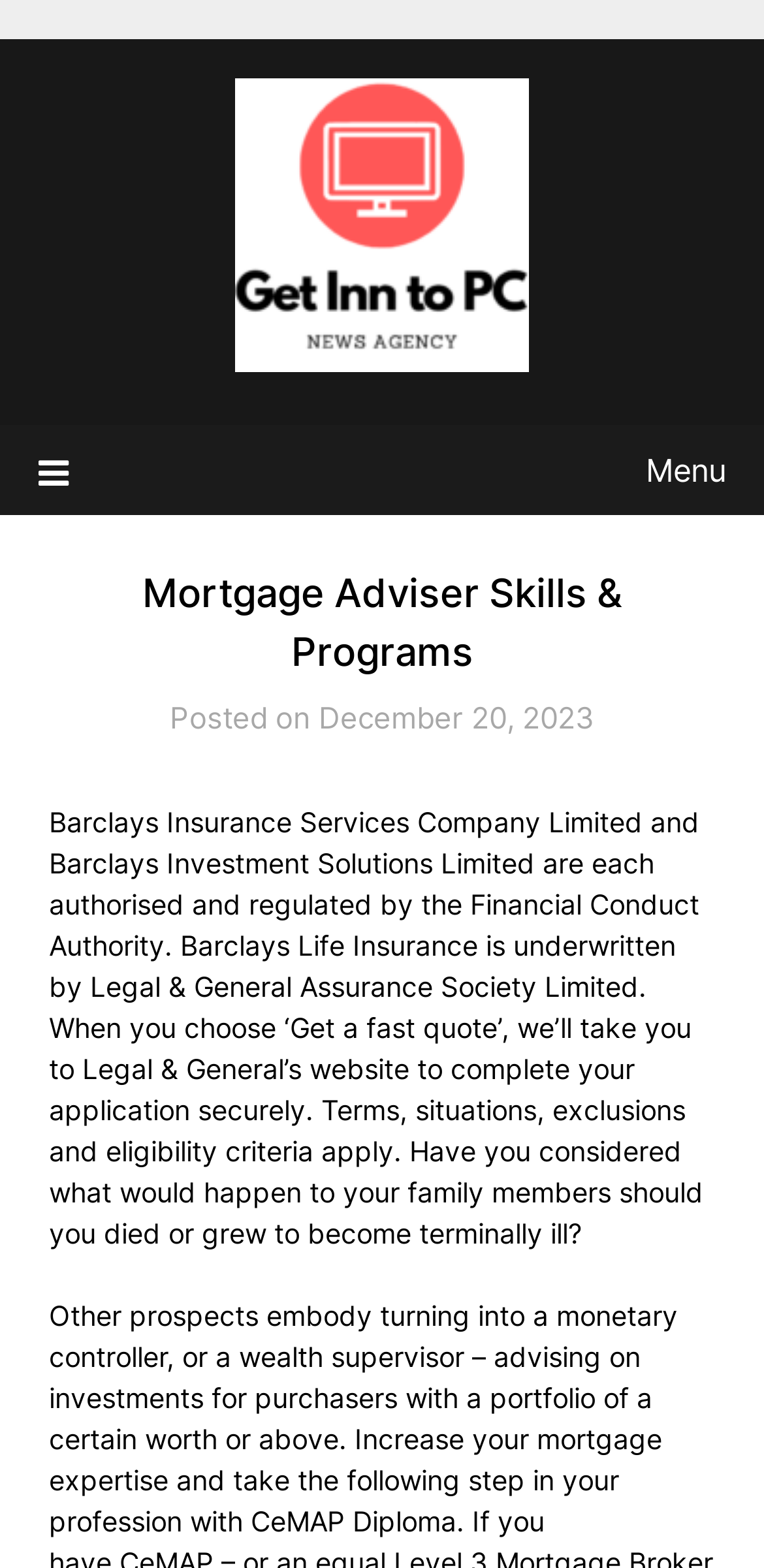What is the date mentioned on the webpage?
Observe the image and answer the question with a one-word or short phrase response.

December 20, 2023